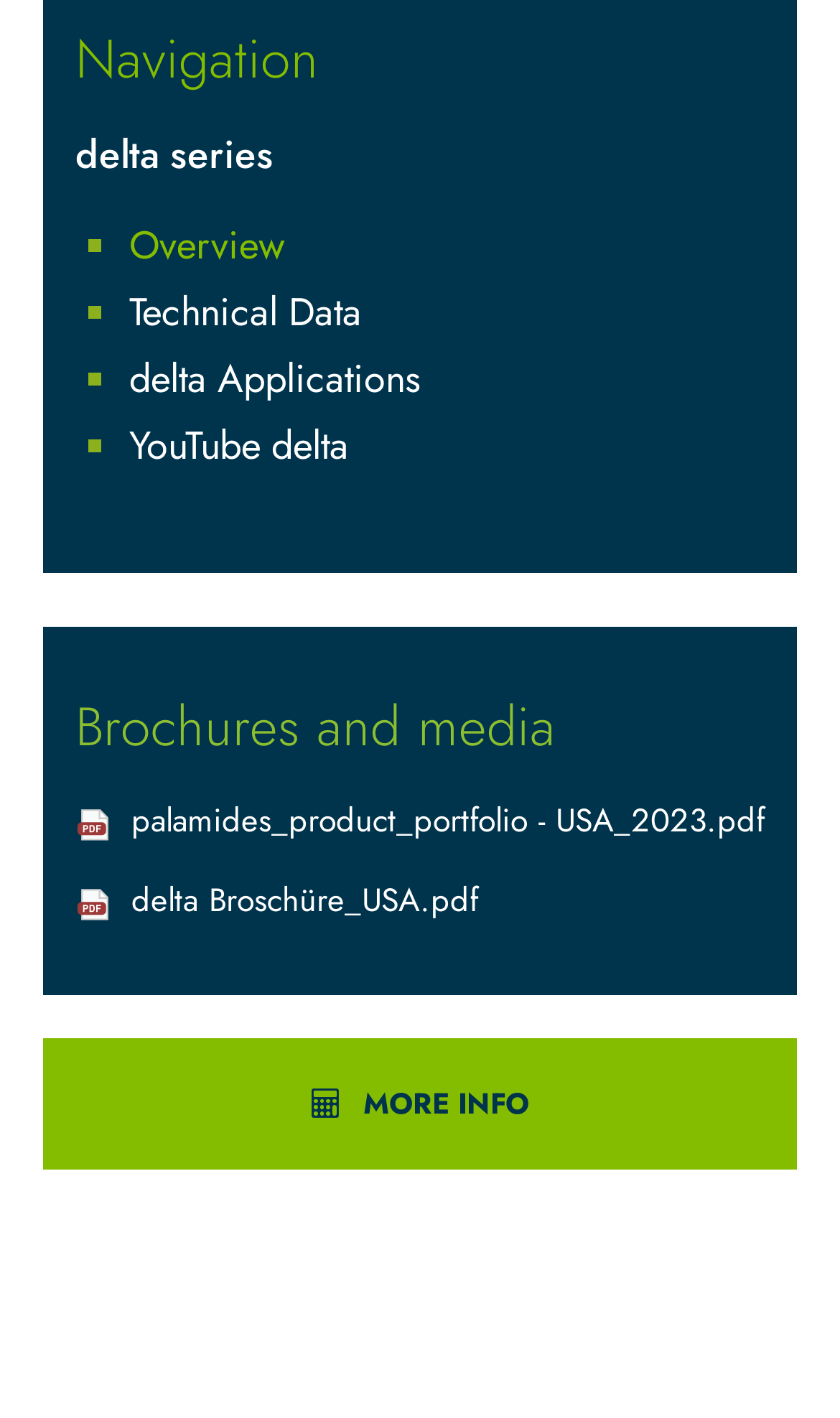Provide a one-word or short-phrase response to the question:
How many links are under Navigation?

4